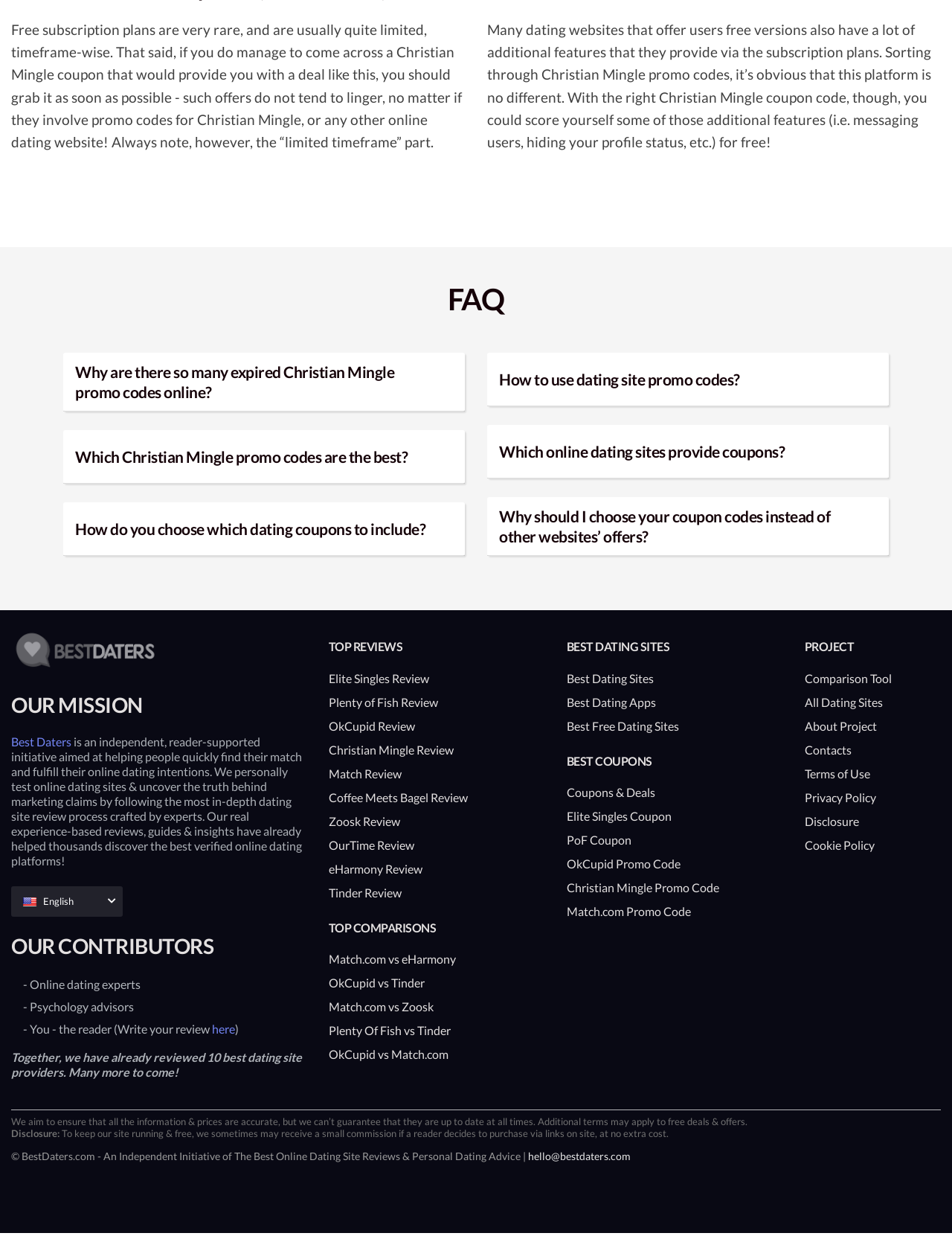Specify the bounding box coordinates for the region that must be clicked to perform the given instruction: "Visit the 'Elite Singles Review' page".

[0.345, 0.543, 0.451, 0.554]